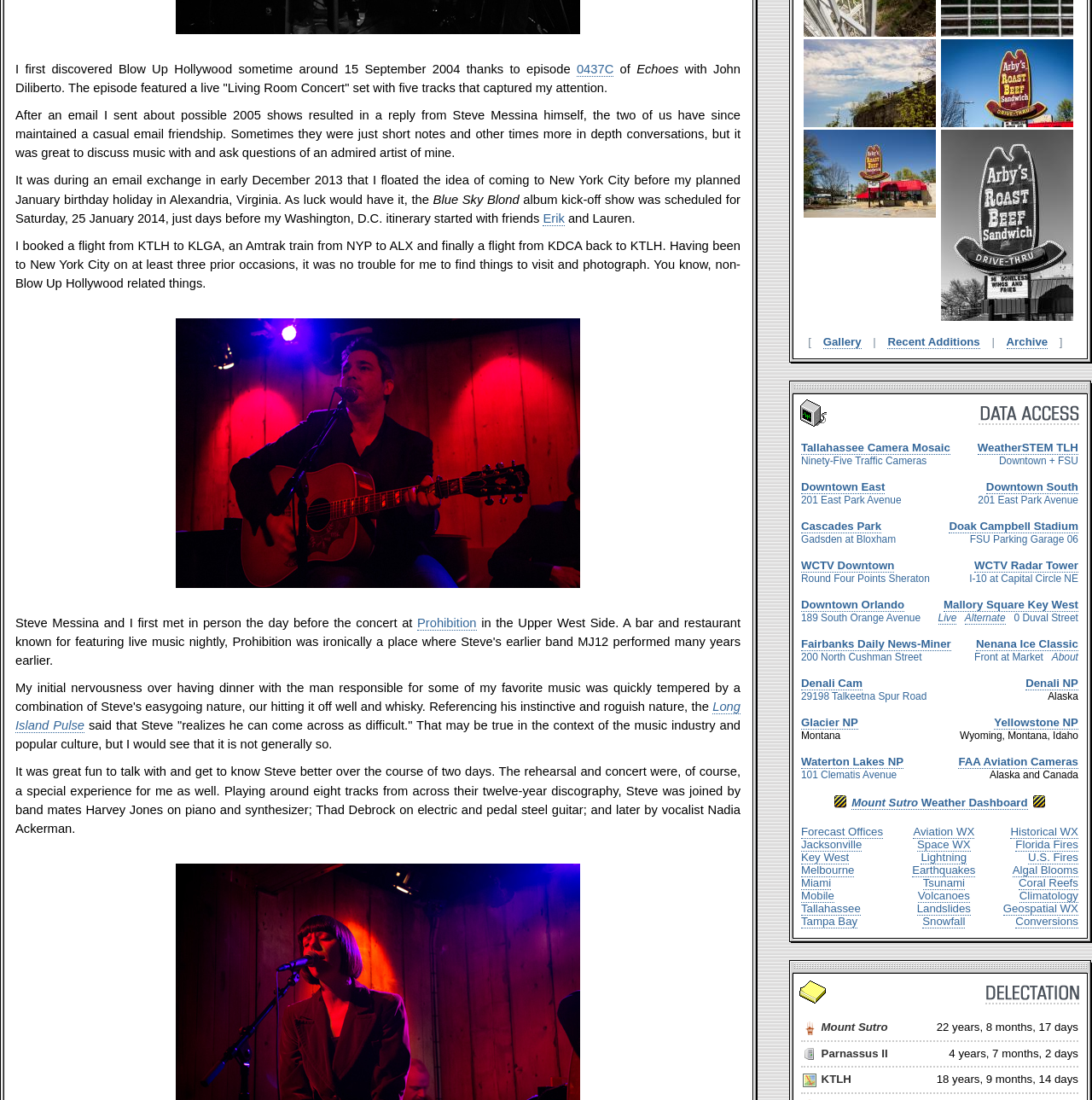Please analyze the image and give a detailed answer to the question:
What is the name of the album mentioned in the text?

The text mentions 'the Blue Sky Blond album kick-off show' which indicates that Blue Sky Blond is the name of an album.